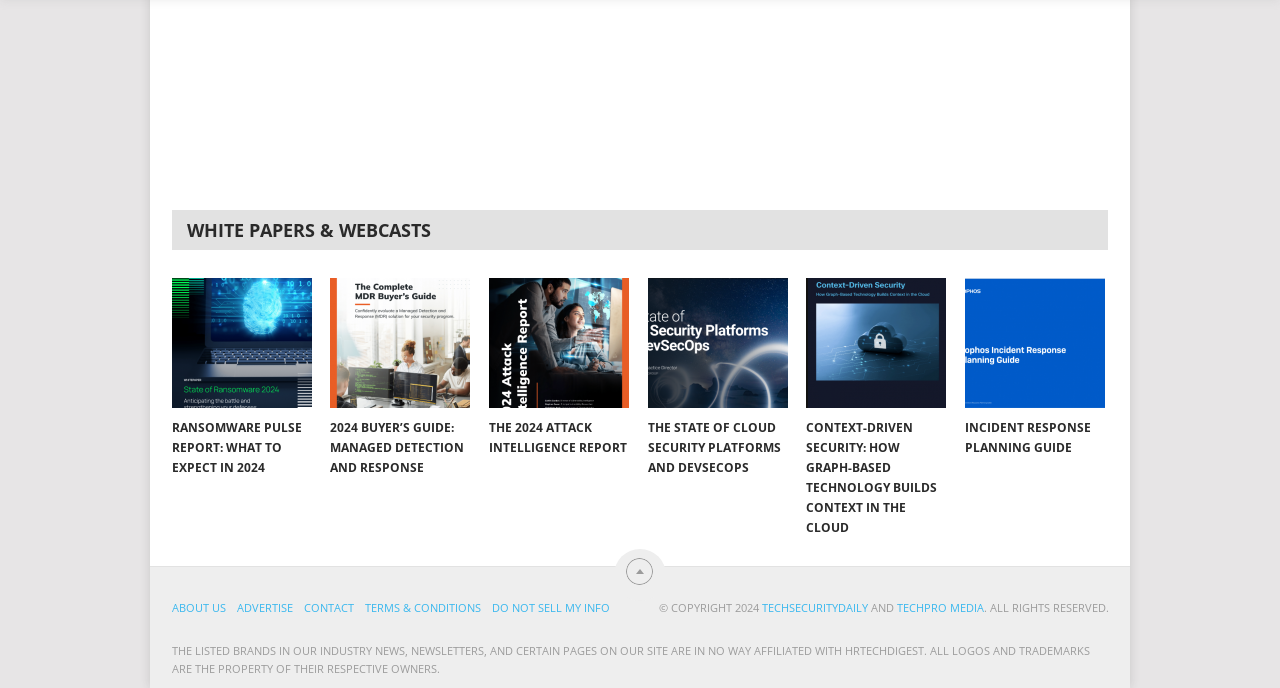Provide the bounding box for the UI element matching this description: "TechPRO Media".

[0.701, 0.872, 0.769, 0.894]